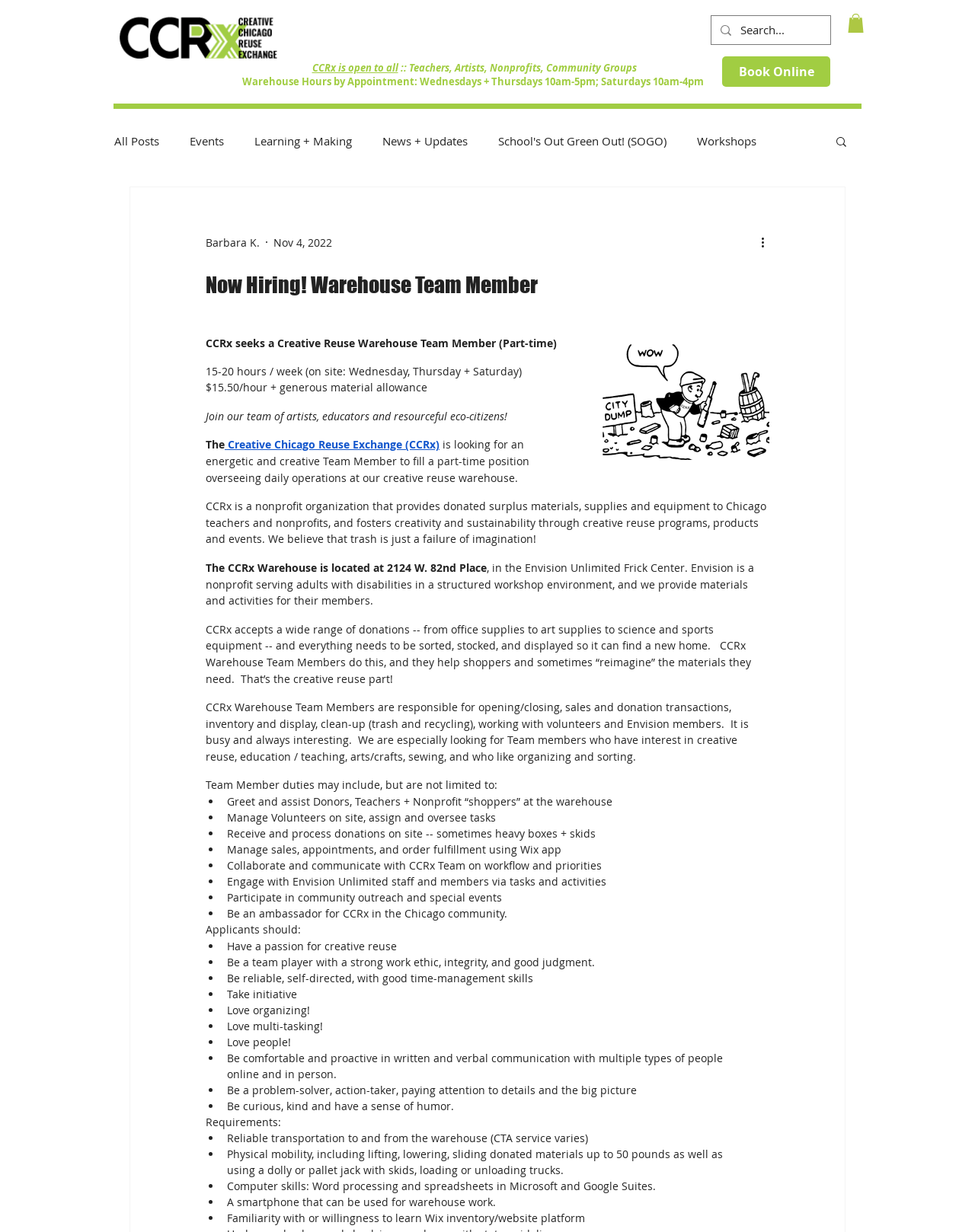Present a detailed account of what is displayed on the webpage.

This webpage is about a job posting for a part-time Warehouse Team Member at the Creative Chicago Reuse Exchange (CCRx). The page is divided into several sections, with a navigation menu at the top and a search bar on the right side. 

At the top, there is a heading "Now Hiring! Warehouse Team Member" followed by a brief job description and requirements. Below this, there are several paragraphs of text describing the job duties, responsibilities, and qualifications. The text is organized into sections with headings and bullet points, making it easy to read and understand.

On the left side, there is a column with links to various sections of the website, including "About", "Donate", "Shop", and "Get Involved". There is also a "Book Online" button and a "Blog" section with links to different categories of blog posts.

At the bottom of the page, there is a section with a heading "Now Hiring! Warehouse Team Member" again, followed by a detailed job description, including the job duties, responsibilities, and qualifications. This section is quite long and provides a lot of information about the job.

Throughout the page, there are several images, including icons and buttons, but no large images or graphics. The overall layout is clean and easy to navigate, with clear headings and concise text.